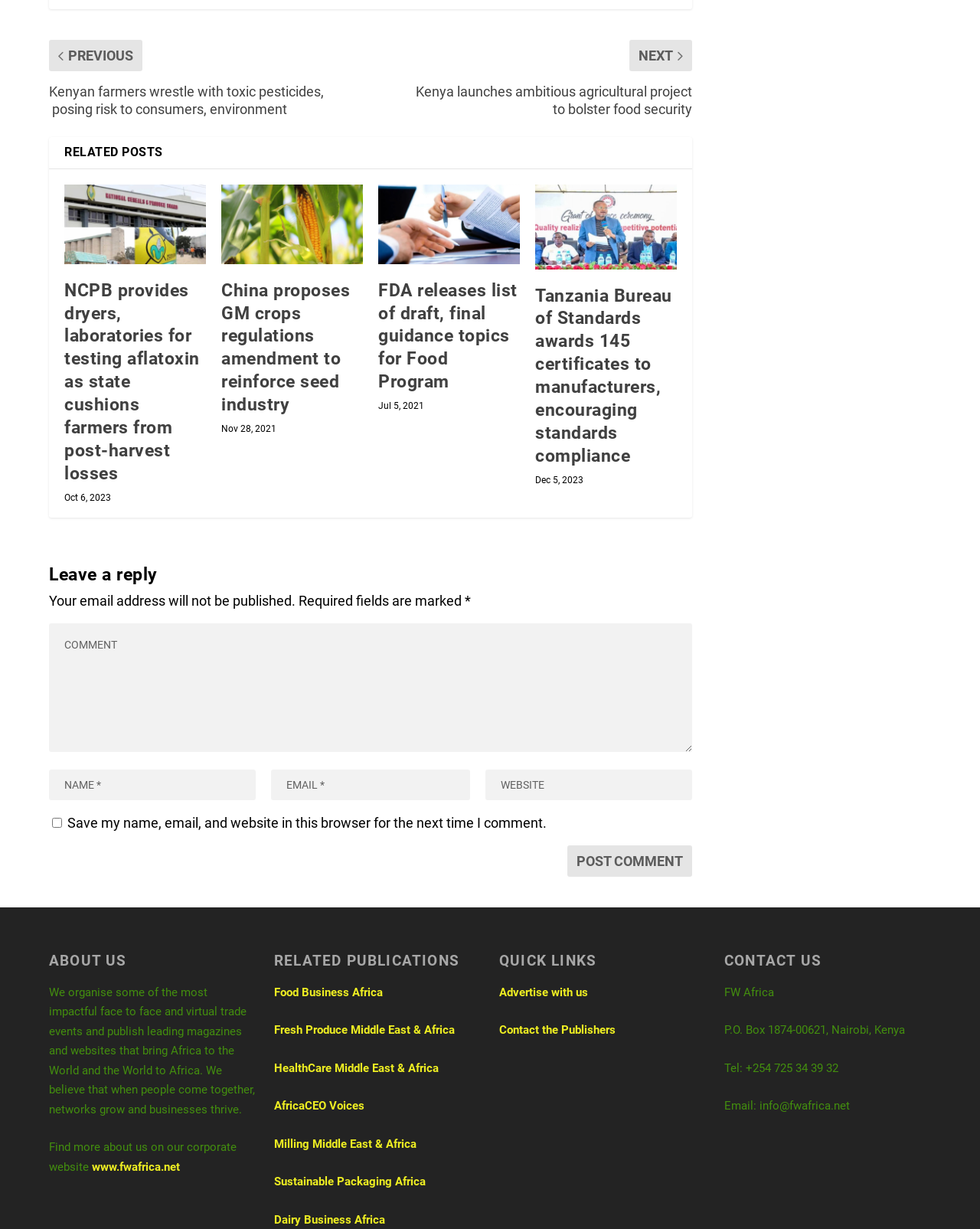Locate the bounding box coordinates of the element to click to perform the following action: 'Click on the 'www.fwafrica.net' link'. The coordinates should be given as four float values between 0 and 1, in the form of [left, top, right, bottom].

[0.094, 0.935, 0.184, 0.947]